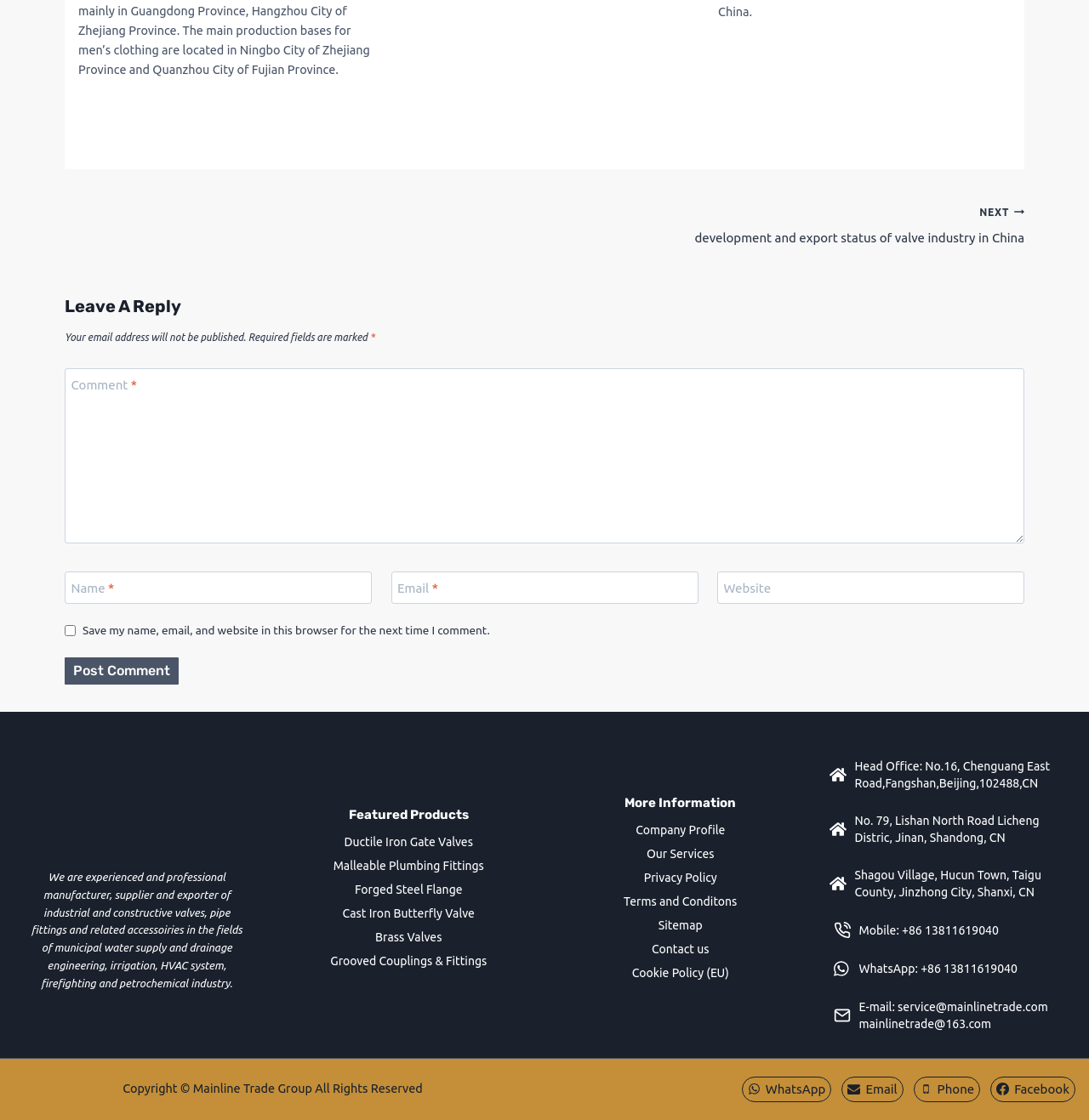Please specify the coordinates of the bounding box for the element that should be clicked to carry out this instruction: "Click on the NEXT development and export status of valve industry in China link". The coordinates must be four float numbers between 0 and 1, formatted as [left, top, right, bottom].

[0.5, 0.18, 0.941, 0.222]